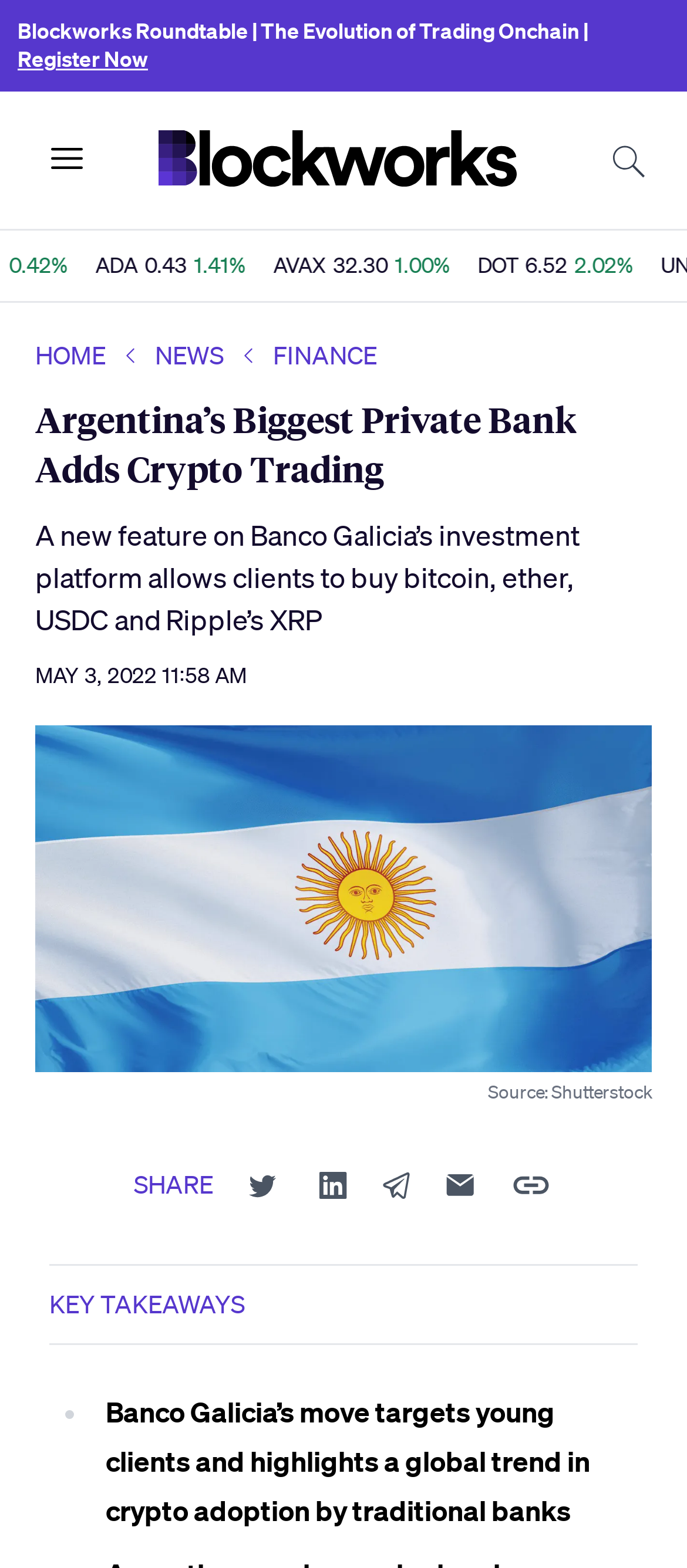What is the date of the article?
Give a detailed response to the question by analyzing the screenshot.

The answer can be found in the time element, which displays the date and time of the article.